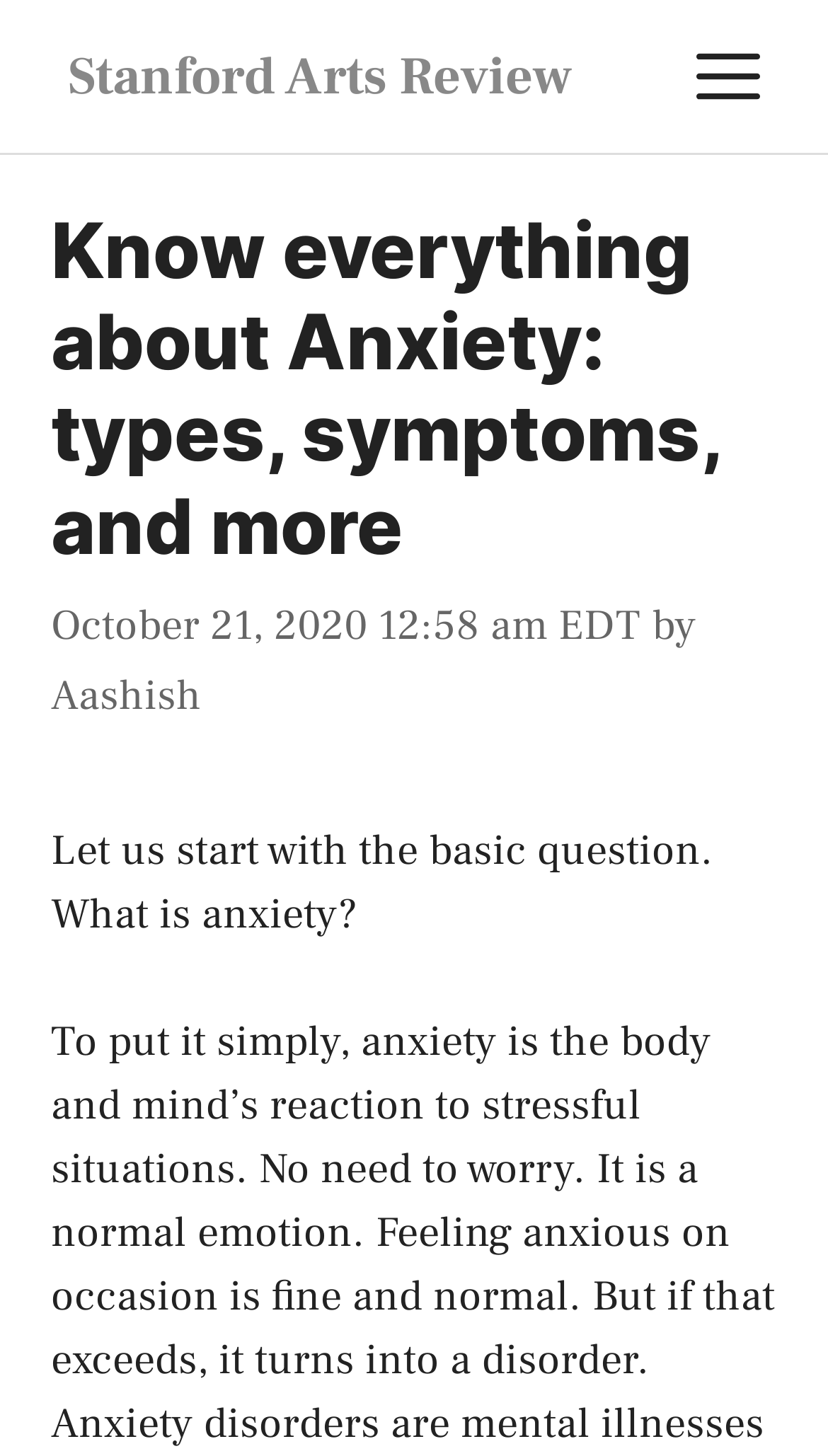What is the purpose of the button in the navigation?
Refer to the image and respond with a one-word or short-phrase answer.

MENU